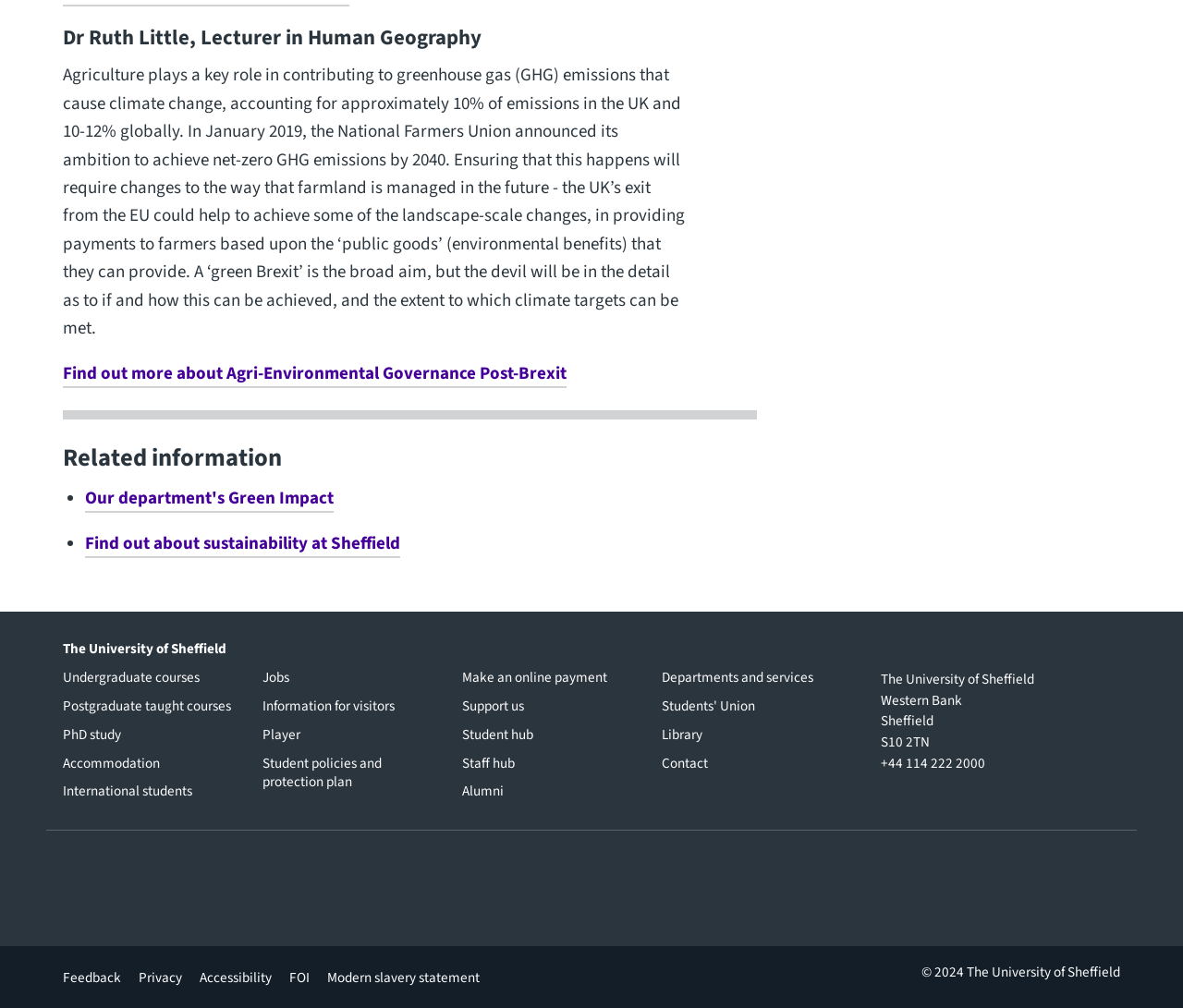Use a single word or phrase to answer the question: What social media platforms are available?

Facebook, YouTube, Instagram, LinkedIn, TikTok, WeChat, Weibo